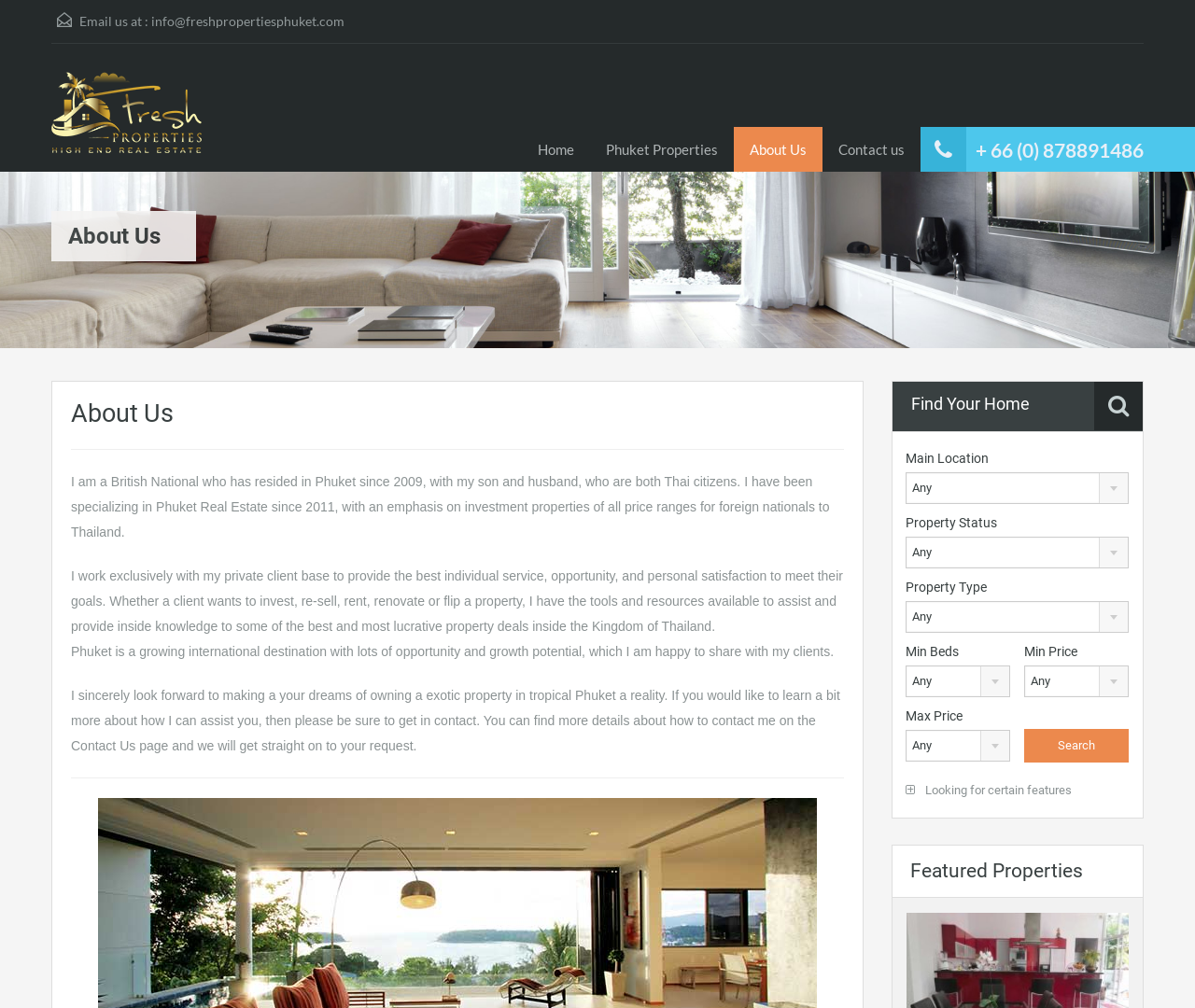What is the name of the section that lists properties?
Please craft a detailed and exhaustive response to the question.

I found the name of the section by looking at the heading element that says 'Featured Properties', which is likely a section that lists properties.